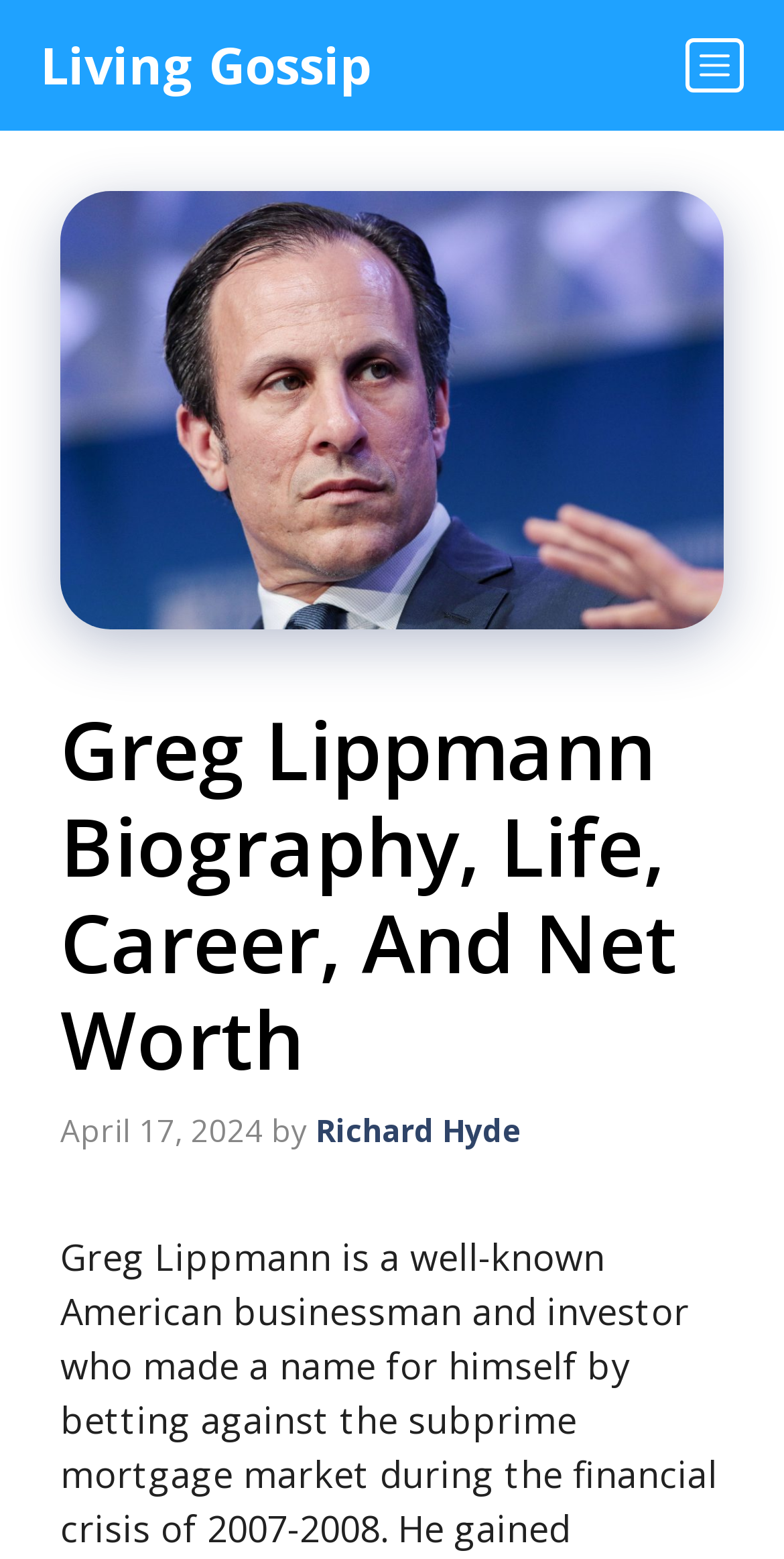What is the name of the website's primary navigation?
Based on the screenshot, provide your answer in one word or phrase.

Living Gossip